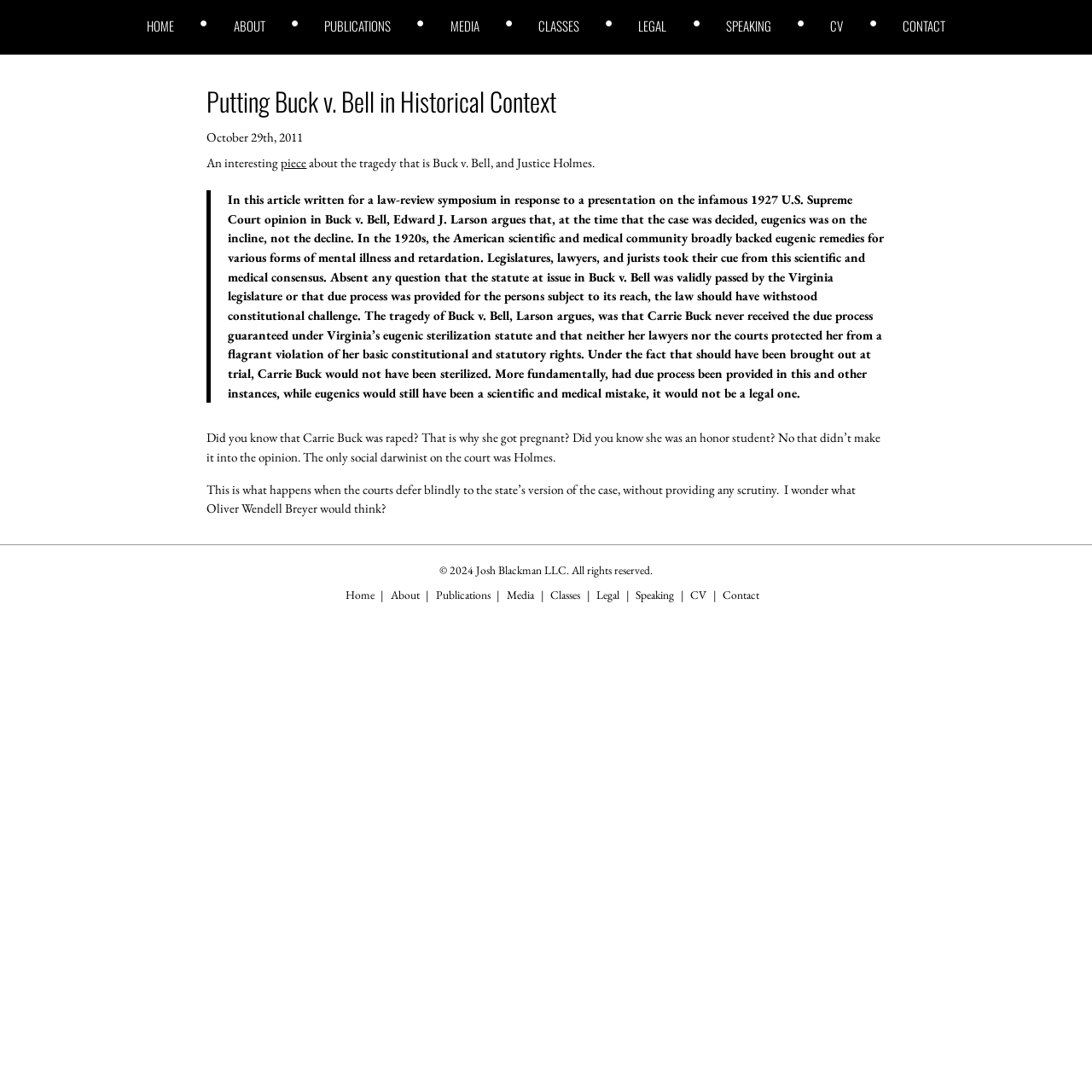Offer a comprehensive description of the webpage’s content and structure.

This webpage is a blog site for lawyer Josh Blackman. At the top, there is a navigation menu with 9 links: HOME, ABOUT, PUBLICATIONS, MEDIA, CLASSES, LEGAL, SPEAKING, CV, and CONTACT. These links are evenly spaced and aligned horizontally across the top of the page.

Below the navigation menu, there is a main content area that takes up most of the page. The main content is an article titled "Putting Buck v. Bell in Historical Context". The title is displayed prominently at the top of the article, followed by the date "October 29th, 2011". The article begins with a brief introduction, which includes a link to the article title.

The article then quotes a passage from a law-review symposium, which is displayed in a blockquote format. The passage discusses the 1927 U.S. Supreme Court opinion in Buck v. Bell and its relation to eugenics.

Following the blockquote, there are two paragraphs of text that provide additional commentary on the case. The first paragraph mentions that Carrie Buck was raped and was an honor student, which was not mentioned in the court's opinion. The second paragraph expresses concern about the court's deference to the state's version of the case without providing scrutiny.

At the bottom of the page, there is a footer section that contains copyright information, "© 2024 Josh Blackman LLC. All rights reserved." Below the copyright information, there is a secondary navigation menu that duplicates the links from the top navigation menu.